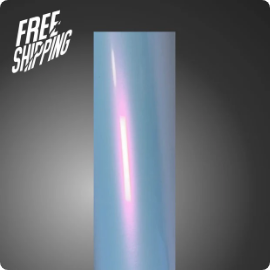What is the special offer mentioned in the image?
Using the information from the image, provide a comprehensive answer to the question.

The promotional text overlaying the image clearly states 'FREE SHIPPING', highlighting a special offer for customers.